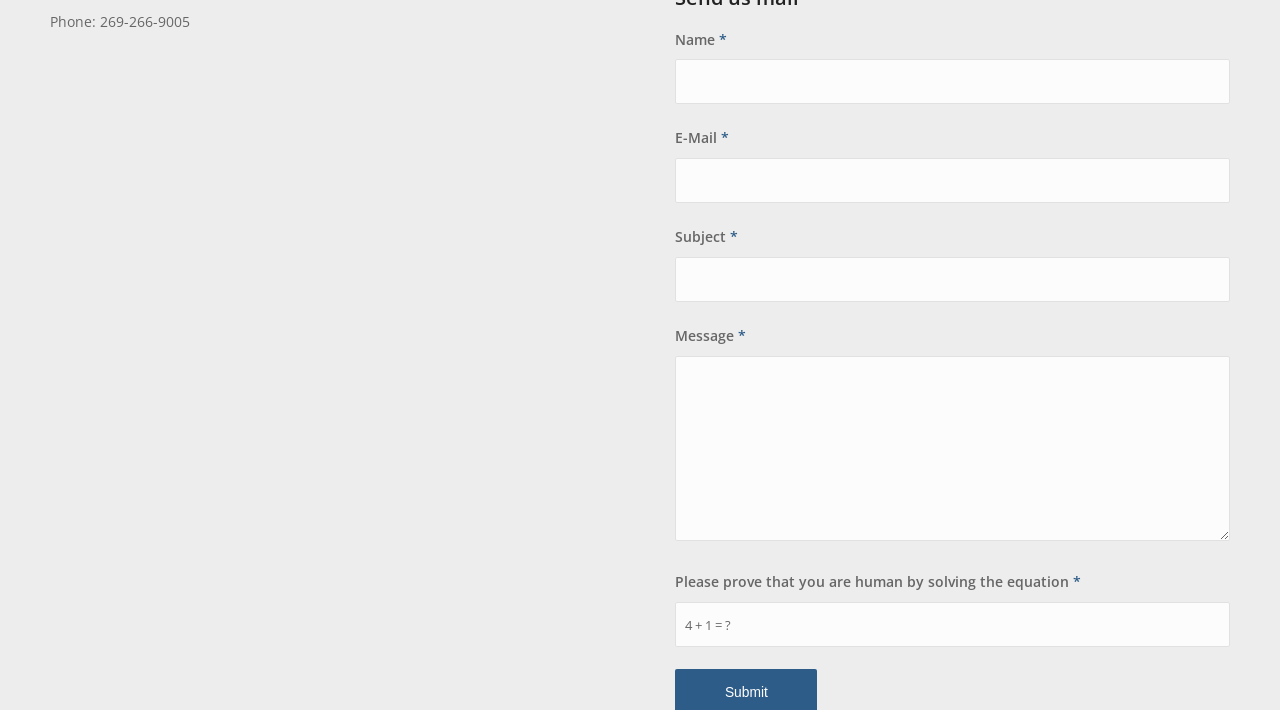Please answer the following question using a single word or phrase: 
How many textboxes are on the webpage?

5